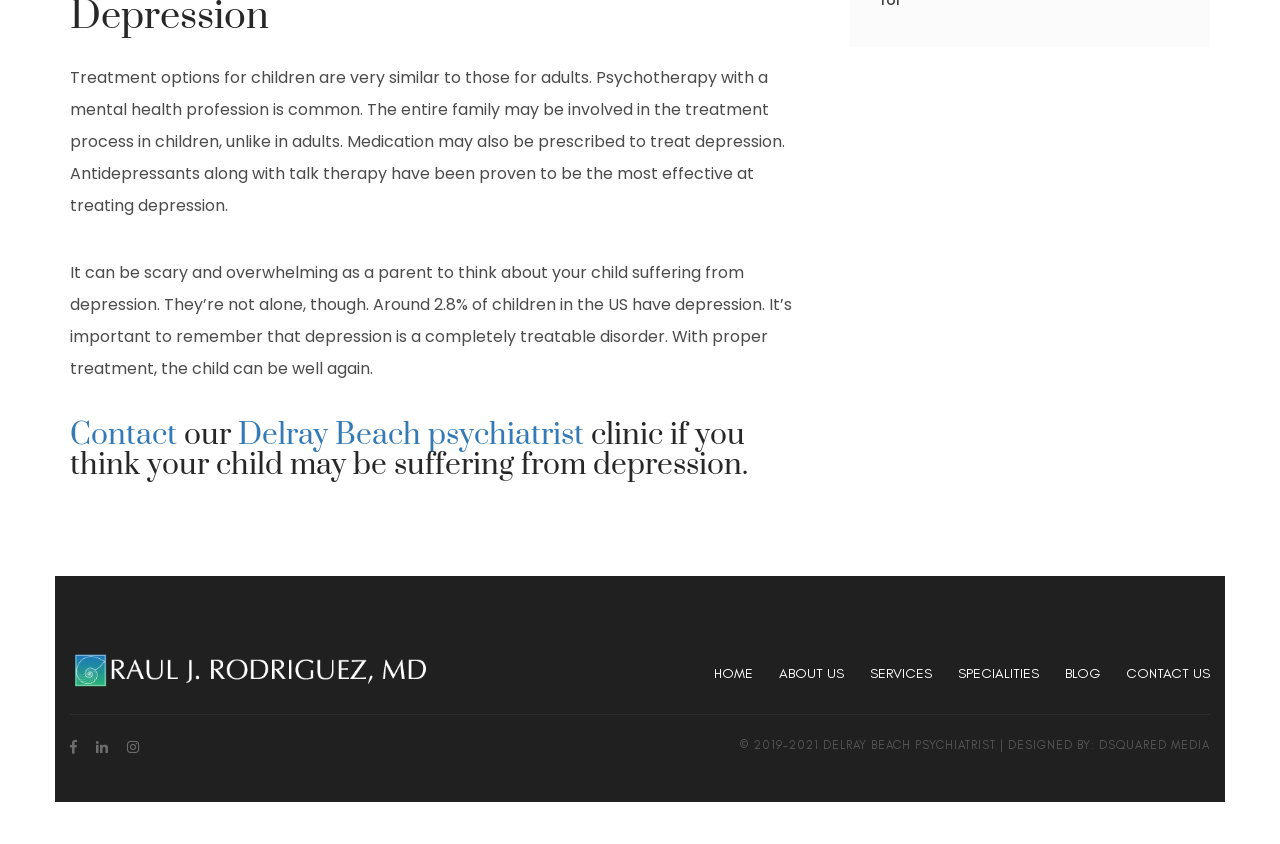Please pinpoint the bounding box coordinates for the region I should click to adhere to this instruction: "Visit the homepage".

[0.558, 0.787, 0.588, 0.811]